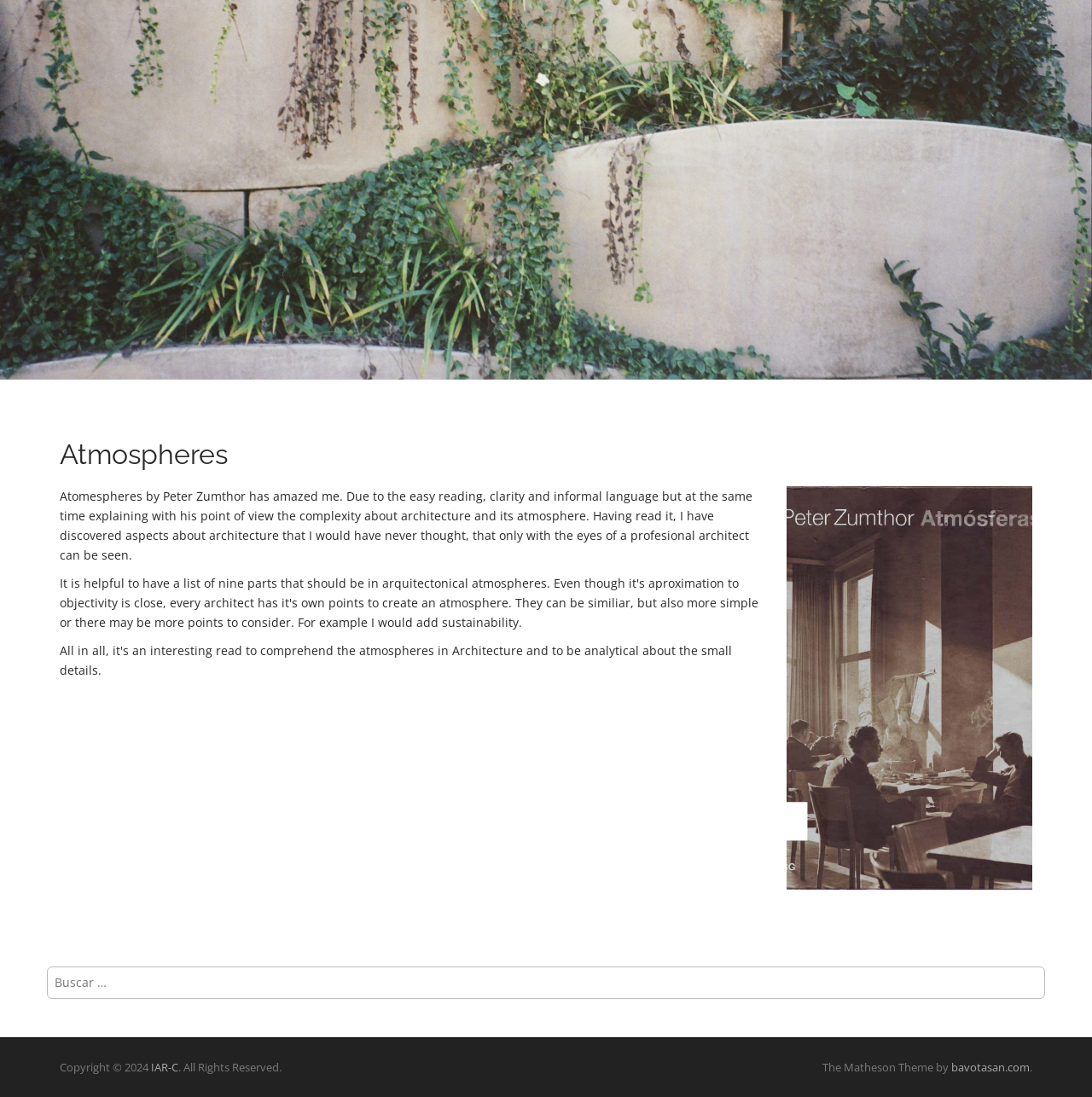Based on the element description "parent_node: Buscar: name="s" placeholder="Buscar …"", predict the bounding box coordinates of the UI element.

[0.043, 0.881, 0.957, 0.911]